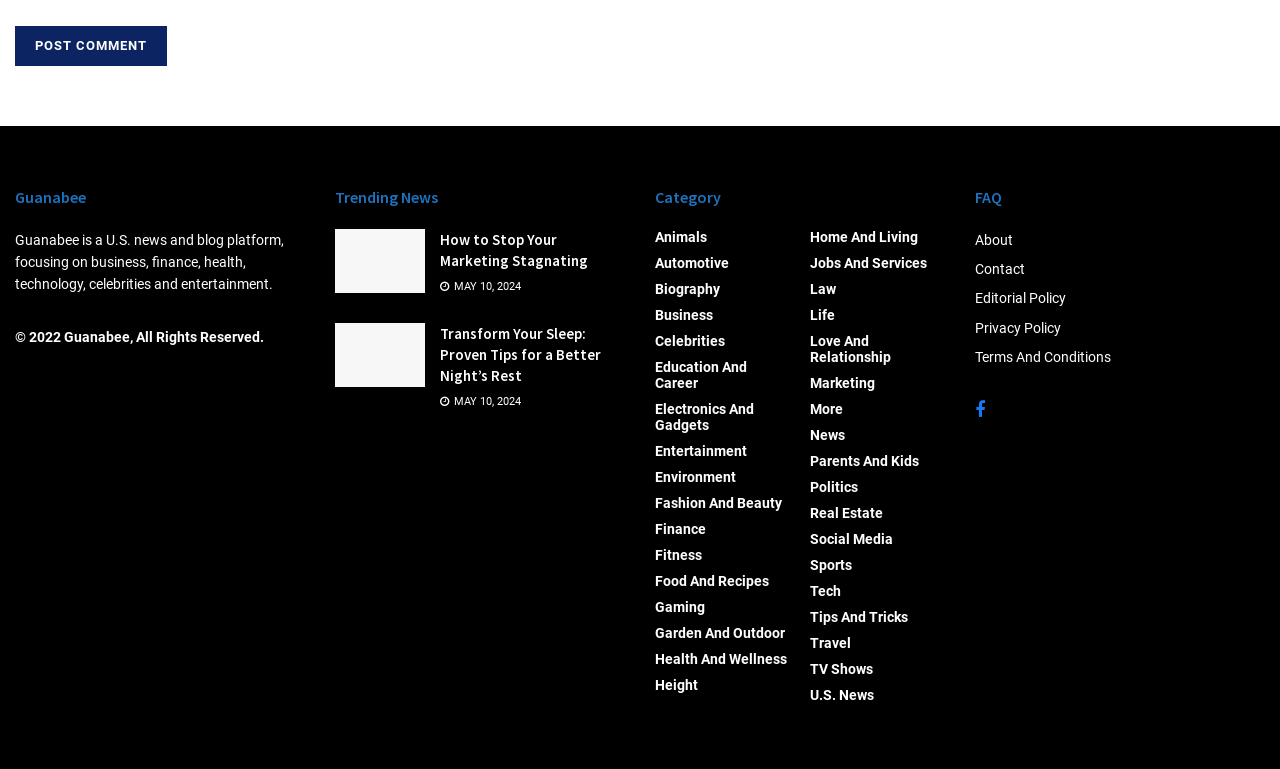Provide a brief response to the question below using a single word or phrase: 
What is the name of the news and blog platform?

Guanabee